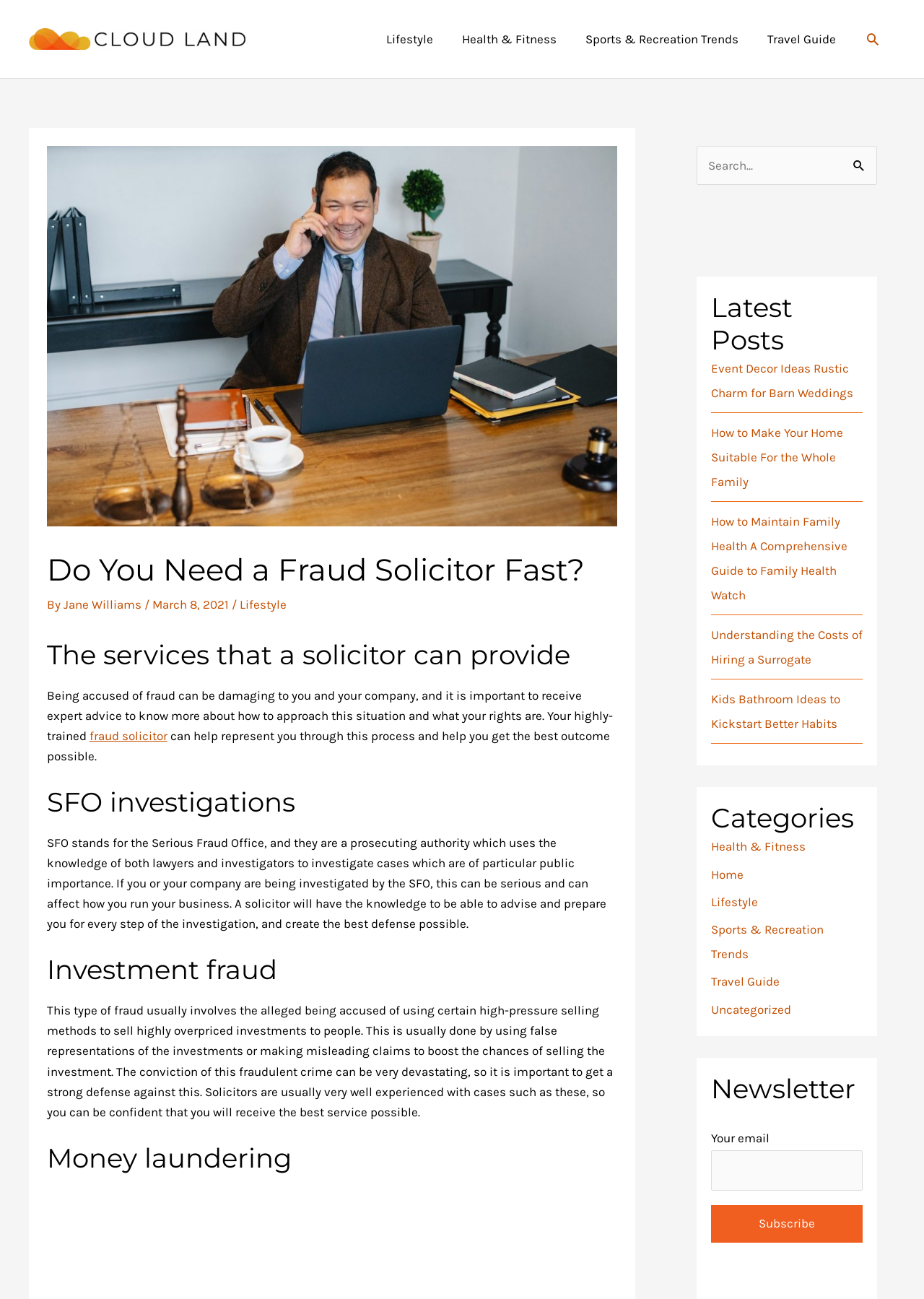What is the purpose of a solicitor in an SFO investigation?
Using the information from the image, answer the question thoroughly.

According to the webpage, a solicitor can advise and prepare you for every step of an SFO investigation, helping to create the best defense possible.